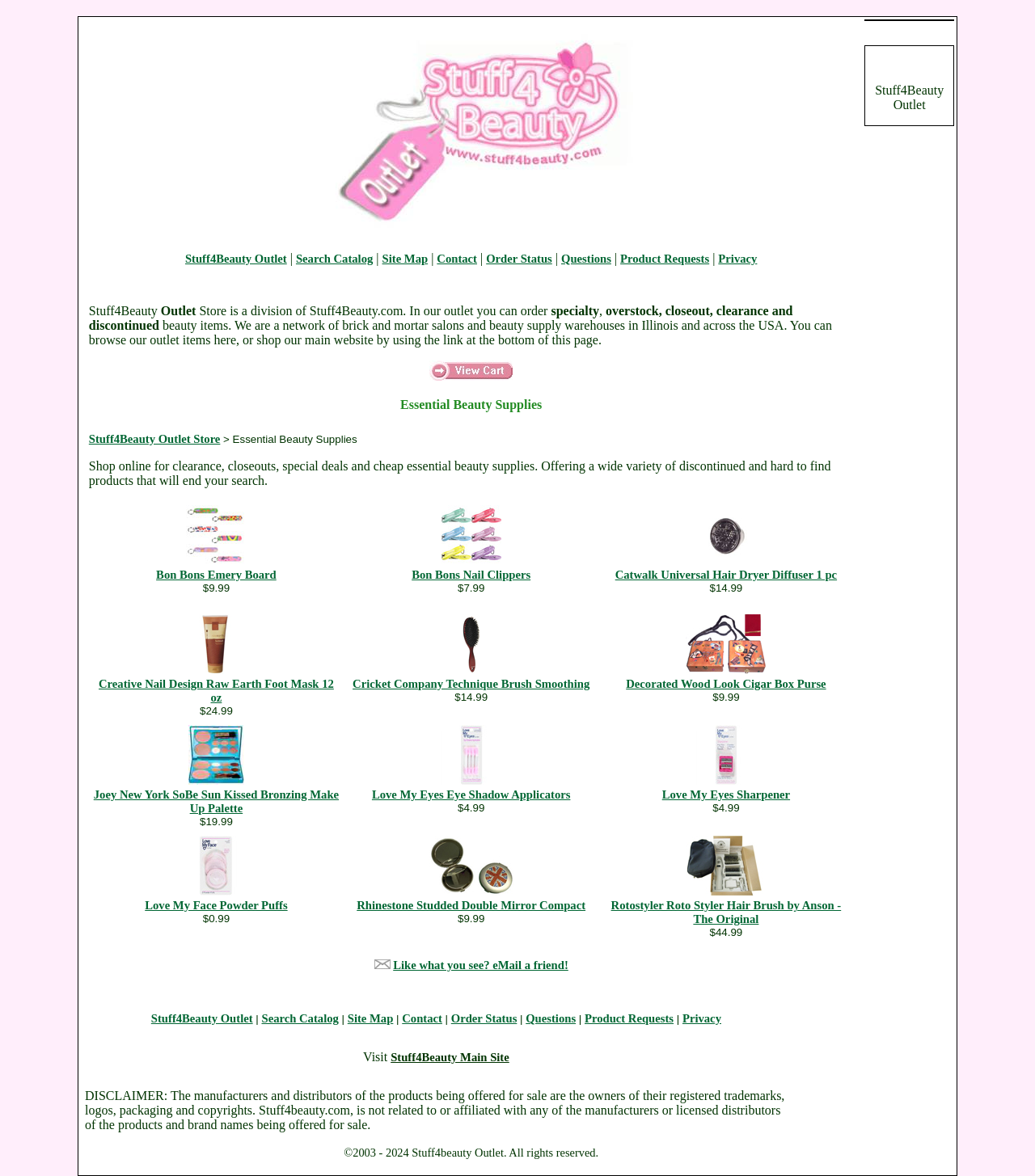How many products are displayed on this page?
Refer to the image and offer an in-depth and detailed answer to the question.

I counted the number of product cells in the table layout, and there are 8 products displayed on this page.